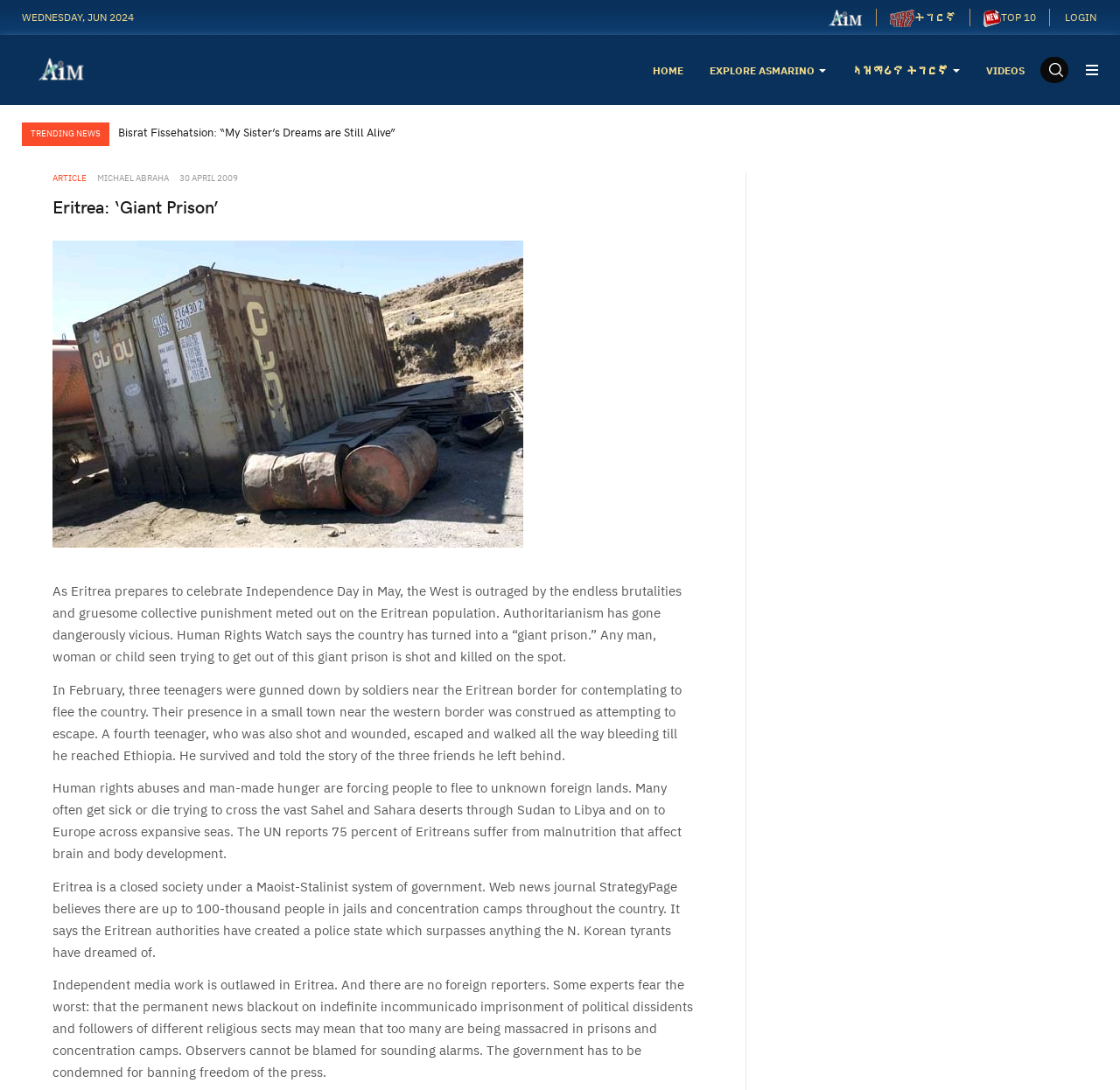What is the current day of the week?
Please use the image to deliver a detailed and complete answer.

The answer can be found in the top-left corner of the webpage, where it says 'WEDNESDAY, JUN 2024'.